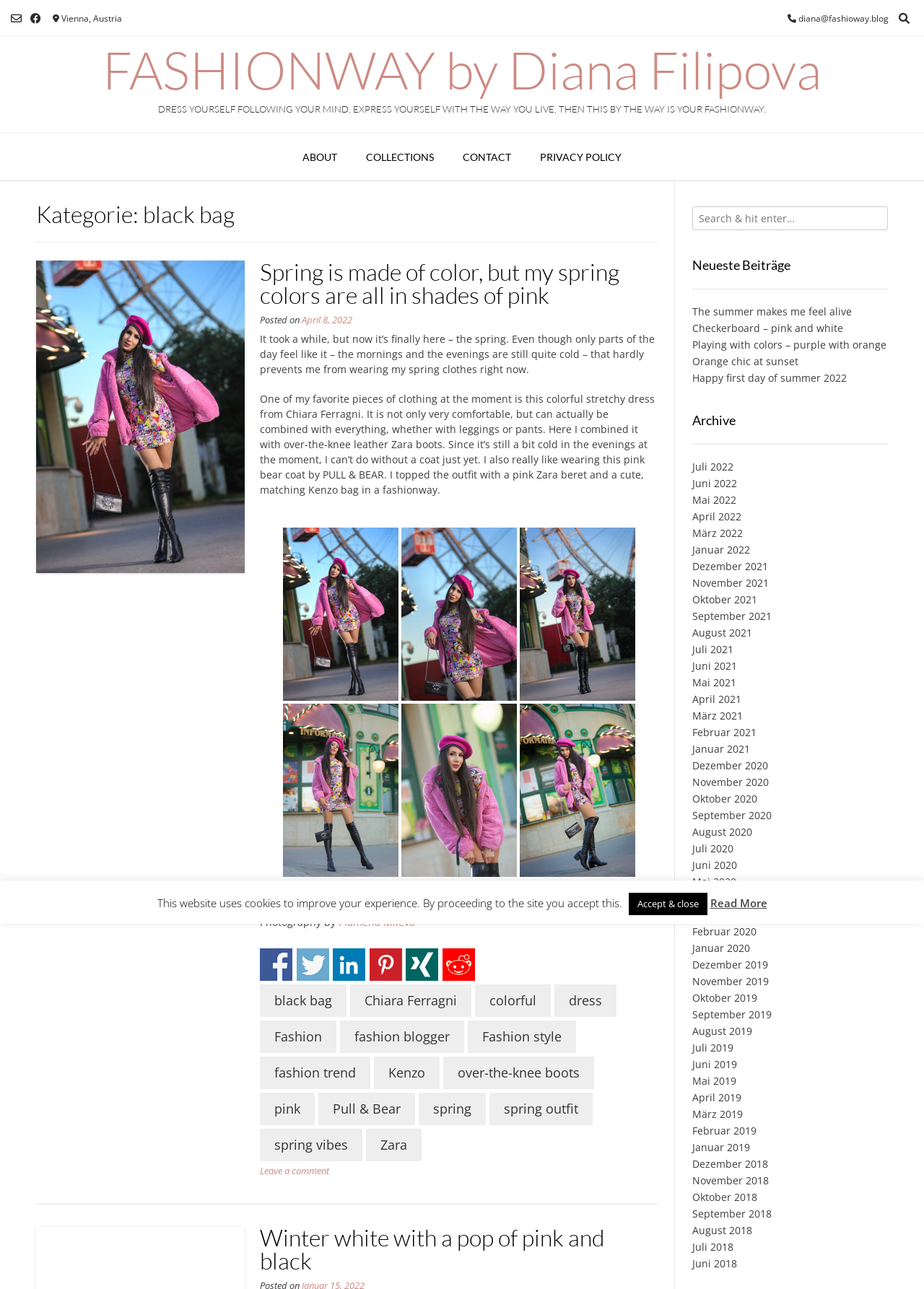Identify the bounding box coordinates for the UI element described as follows: Share on Twitter. Use the format (top-left x, top-left y, bottom-right x, bottom-right y) and ensure all values are floating point numbers between 0 and 1.

[0.321, 0.735, 0.356, 0.761]